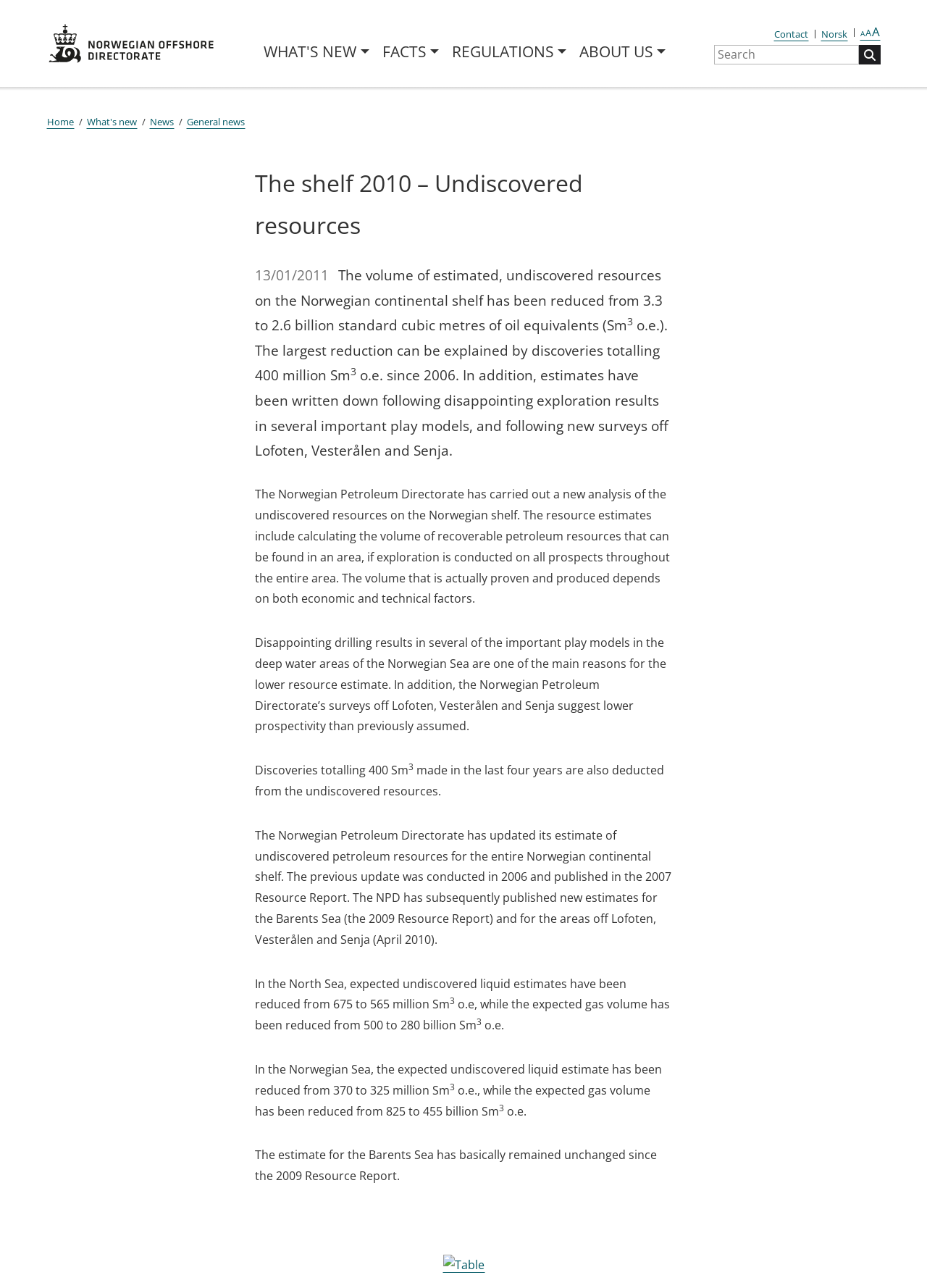Please give the bounding box coordinates of the area that should be clicked to fulfill the following instruction: "Change font size". The coordinates should be in the format of four float numbers from 0 to 1, i.e., [left, top, right, bottom].

[0.927, 0.018, 0.95, 0.032]